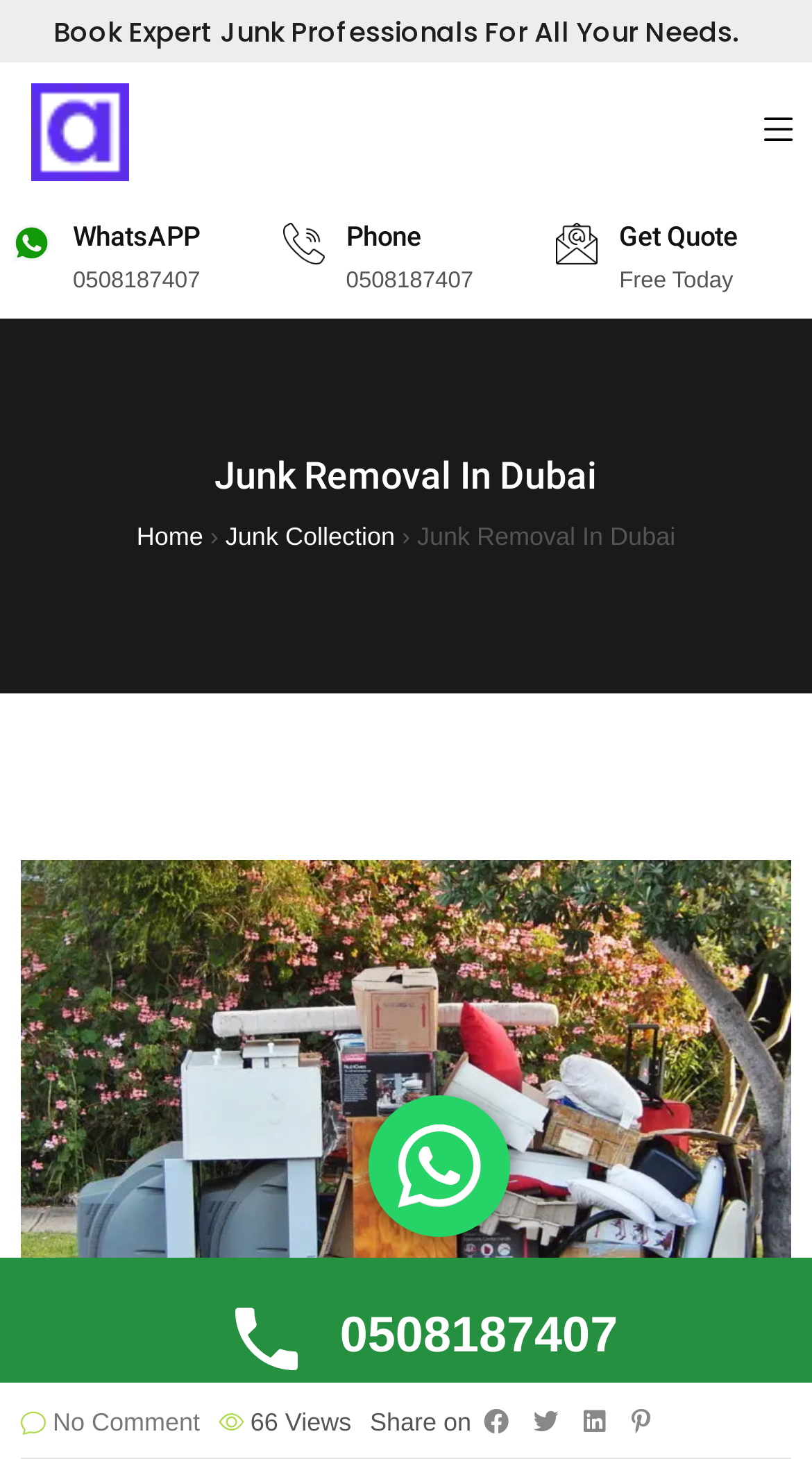Specify the bounding box coordinates of the area to click in order to follow the given instruction: "Go to the home page."

[0.168, 0.358, 0.25, 0.377]